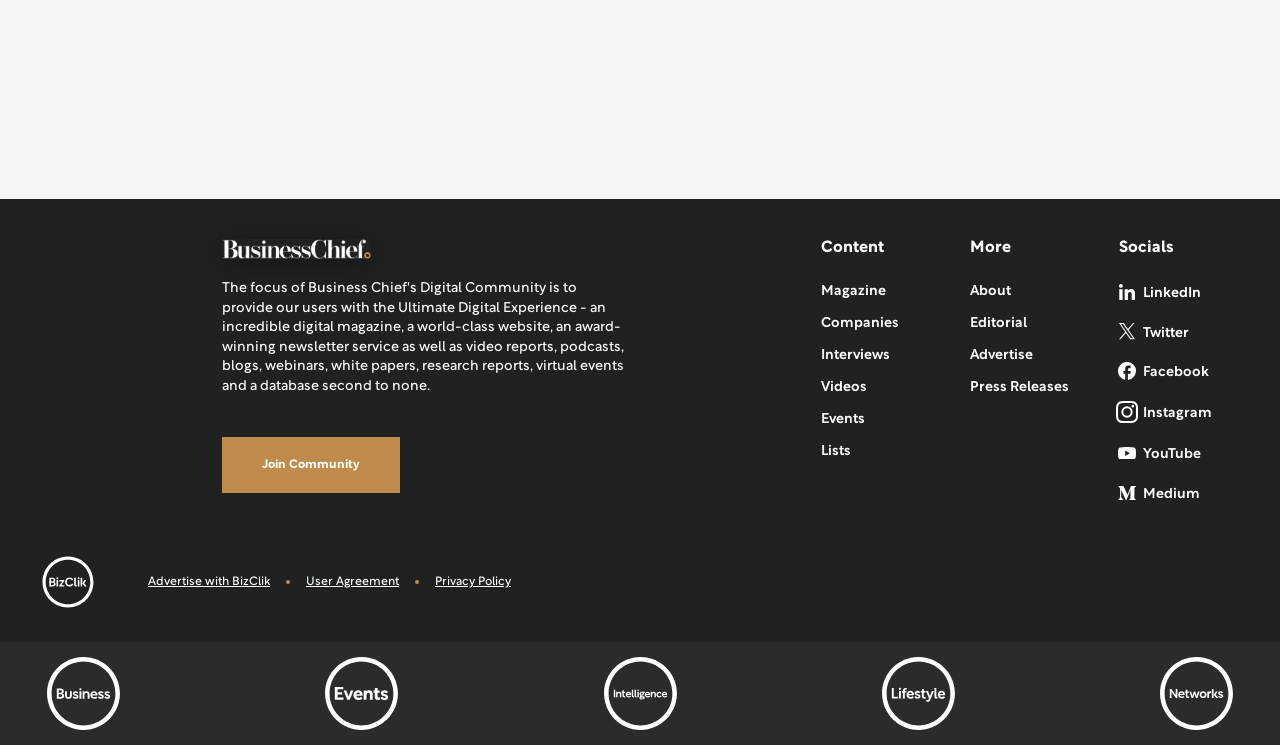What is the logo at the top left corner?
From the image, respond with a single word or phrase.

Publication Logo